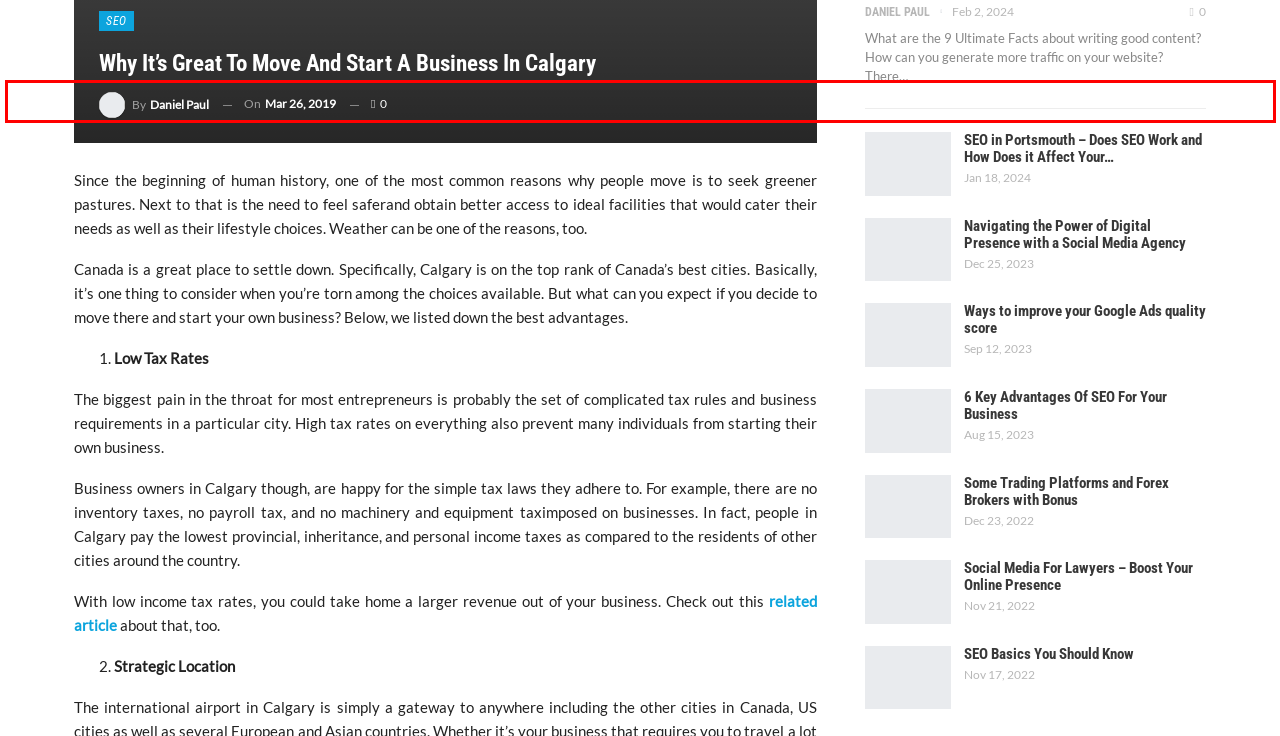You are presented with a webpage screenshot featuring a red bounding box. Perform OCR on the text inside the red bounding box and extract the content.

Since the beginning of human history, one of the most common reasons why people move is to seek greener pastures. Next to that is the need to feel saferand obtain better access to ideal facilities that would cater their needs as well as their lifestyle choices. Weather can be one of the reasons, too.